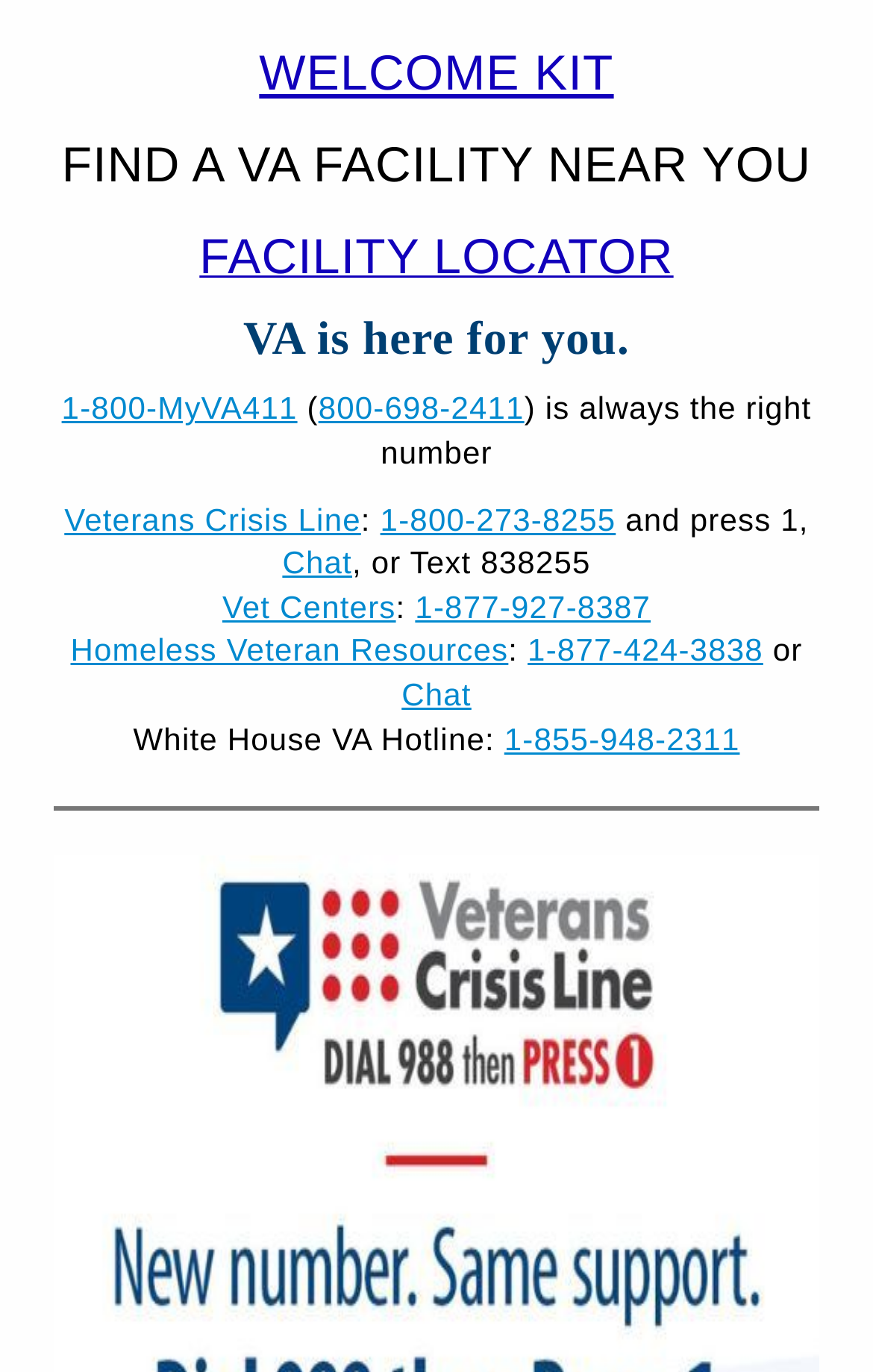Locate the bounding box coordinates of the clickable area needed to fulfill the instruction: "Click on 'FACILITY LOCATOR'".

[0.228, 0.177, 0.772, 0.203]